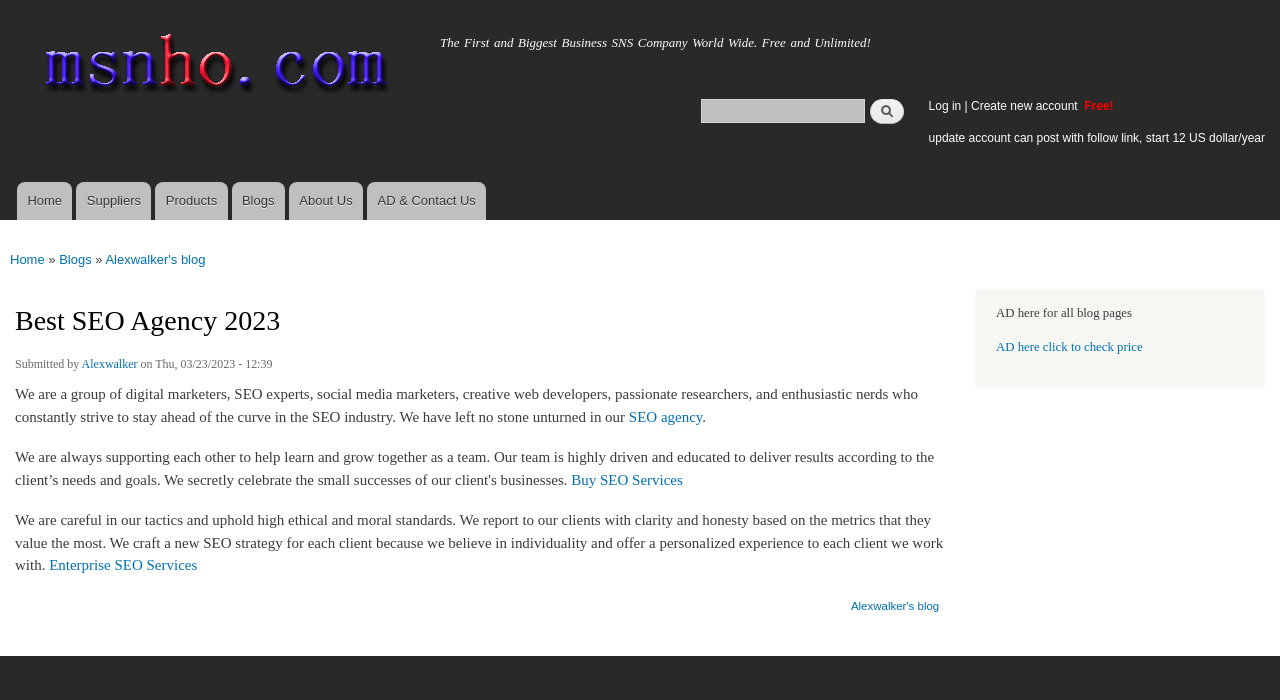Describe all the key features of the webpage in detail.

This webpage is about a digital marketing agency, specifically an SEO agency. At the top, there is a navigation menu with links to "Home", "Suppliers", "Products", "Blogs", "About Us", and "AD & Contact Us". Below the navigation menu, there is a search form with a text box and a "Search" button.

On the left side, there is a section with links to "Home", "Log in", "Create new account", and "update account". There is also a heading "Main menu" with links to "Home", "Suppliers", "Products", "Blogs", "About Us", and "AD & Contact Us".

The main content of the page is an article titled "Best SEO Agency 2023". The article has a heading "You are here" with links to "Home" and "Blogs". The article content describes the agency's services, stating that they are a group of digital marketers, SEO experts, and web developers who strive to stay ahead of the curve in the SEO industry. They claim to have high ethical and moral standards and offer personalized SEO strategies for each client.

There are several links within the article, including "SEO agency", "Buy SEO Services", and "Enterprise SEO Services". At the bottom of the article, there is a footer section with a link to "Alexwalker's blog" and a section for advertisements.

Throughout the page, there are several images, including a logo for "Home" and an icon for "Log in". The overall layout is organized, with clear headings and concise text.